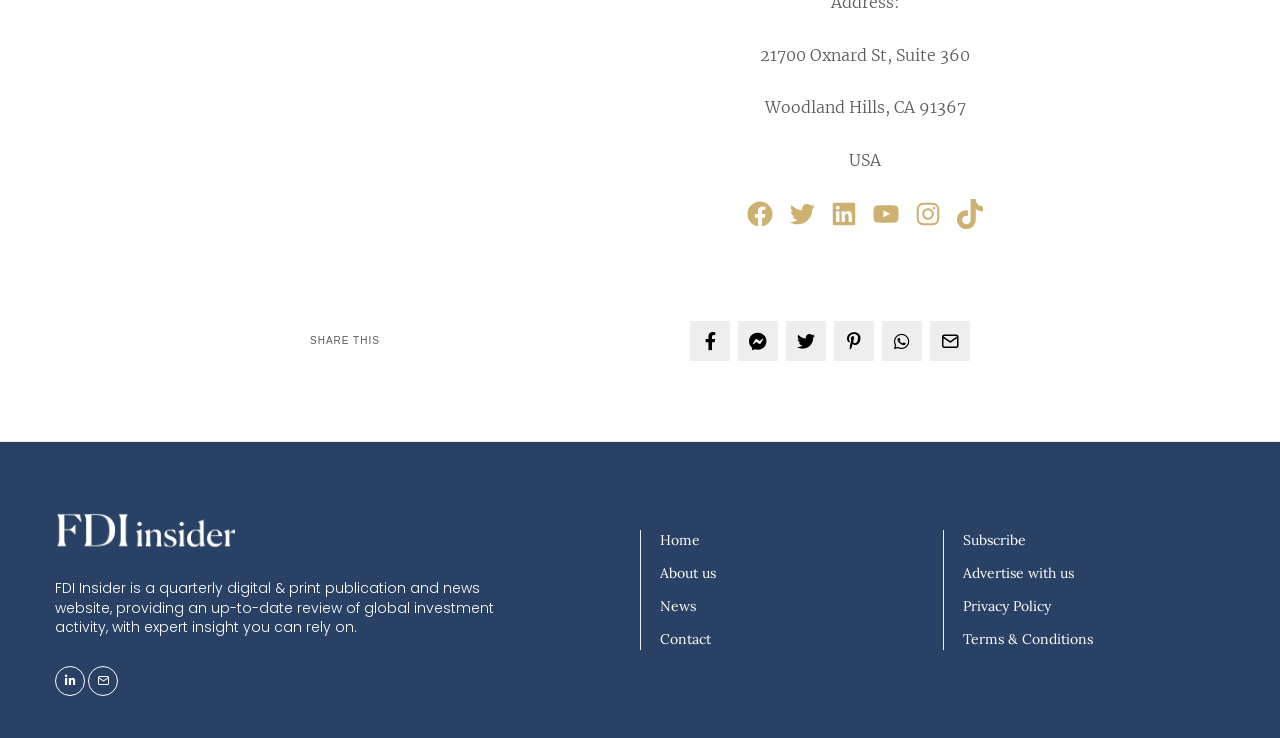Identify the bounding box coordinates for the element you need to click to achieve the following task: "Share this". Provide the bounding box coordinates as four float numbers between 0 and 1, in the form [left, top, right, bottom].

[0.242, 0.454, 0.297, 0.469]